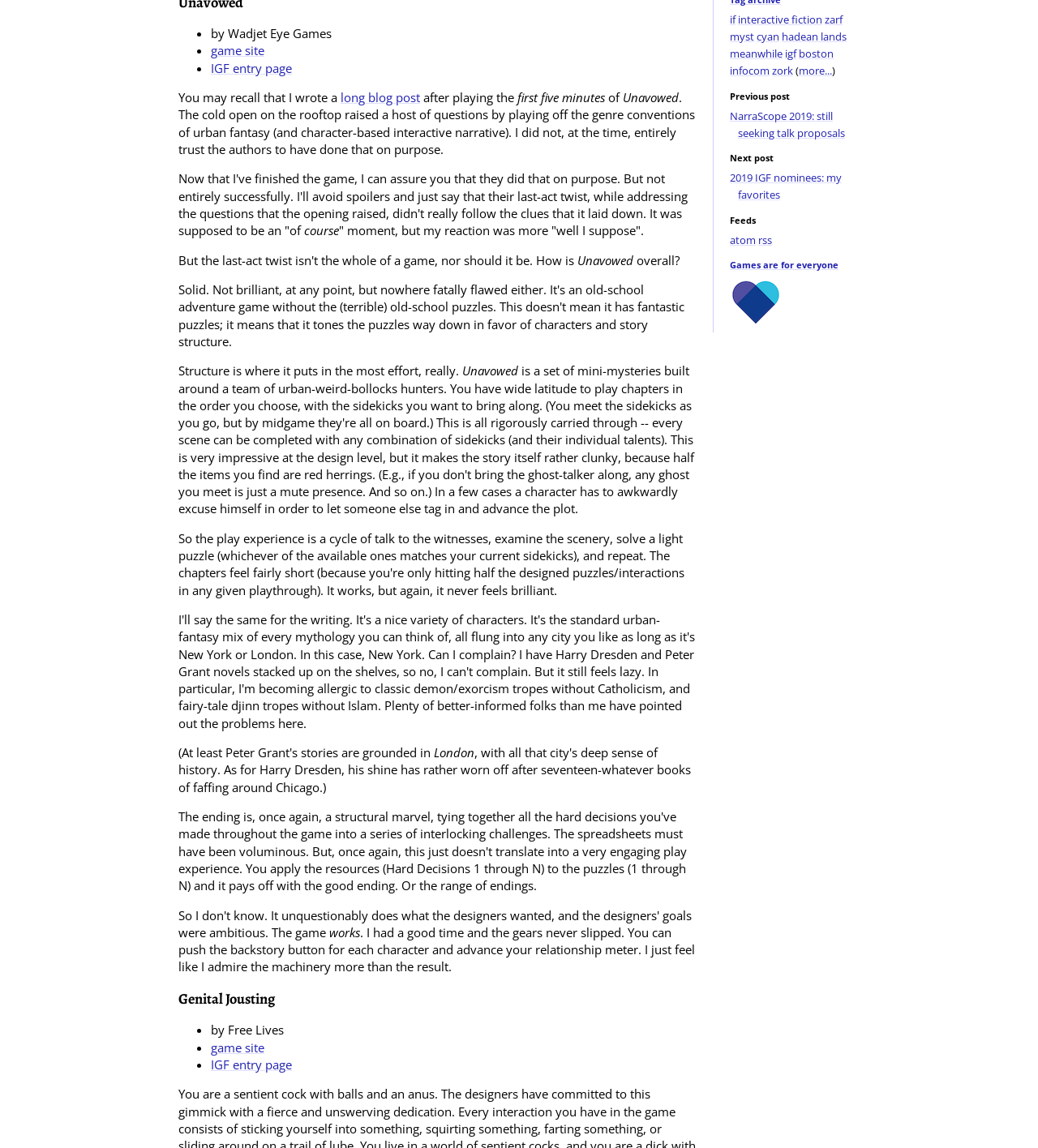Find and provide the bounding box coordinates for the UI element described here: "atom". The coordinates should be given as four float numbers between 0 and 1: [left, top, right, bottom].

[0.703, 0.202, 0.728, 0.215]